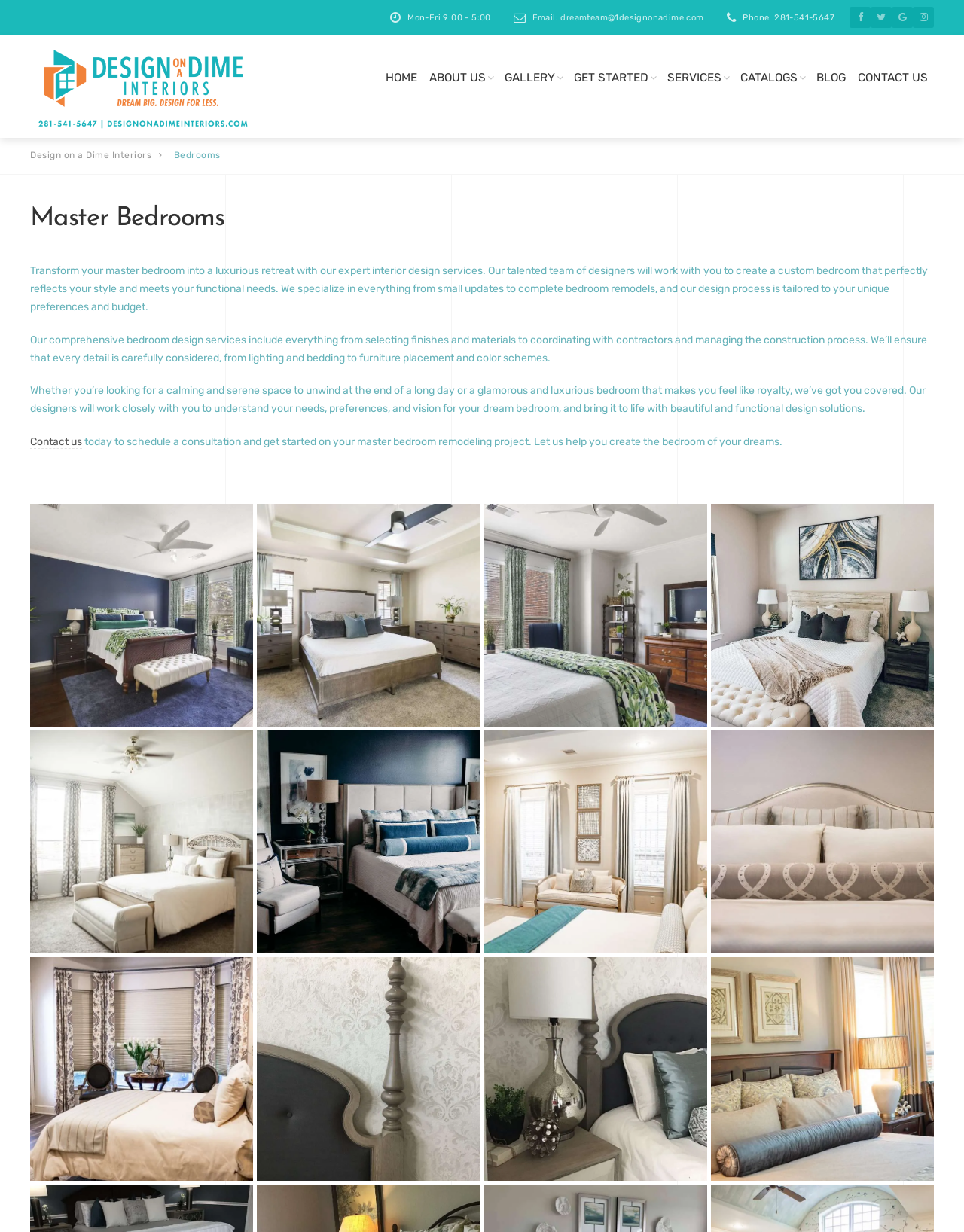Identify the bounding box coordinates of the clickable region required to complete the instruction: "Check 'Factory Tour'". The coordinates should be given as four float numbers within the range of 0 and 1, i.e., [left, top, right, bottom].

None